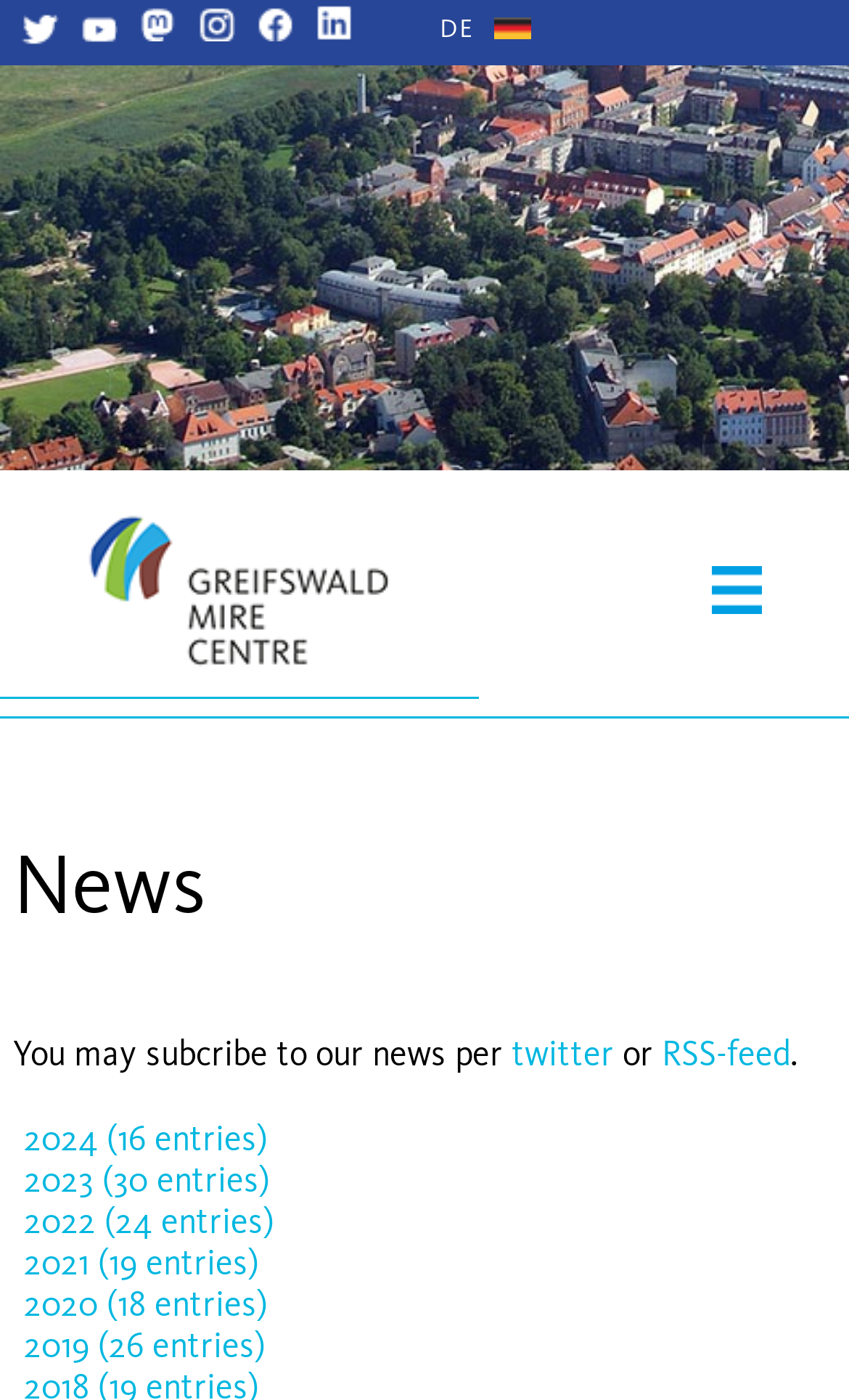Specify the bounding box coordinates of the area to click in order to execute this command: 'Follow us on Facebook'. The coordinates should consist of four float numbers ranging from 0 to 1, and should be formatted as [left, top, right, bottom].

None